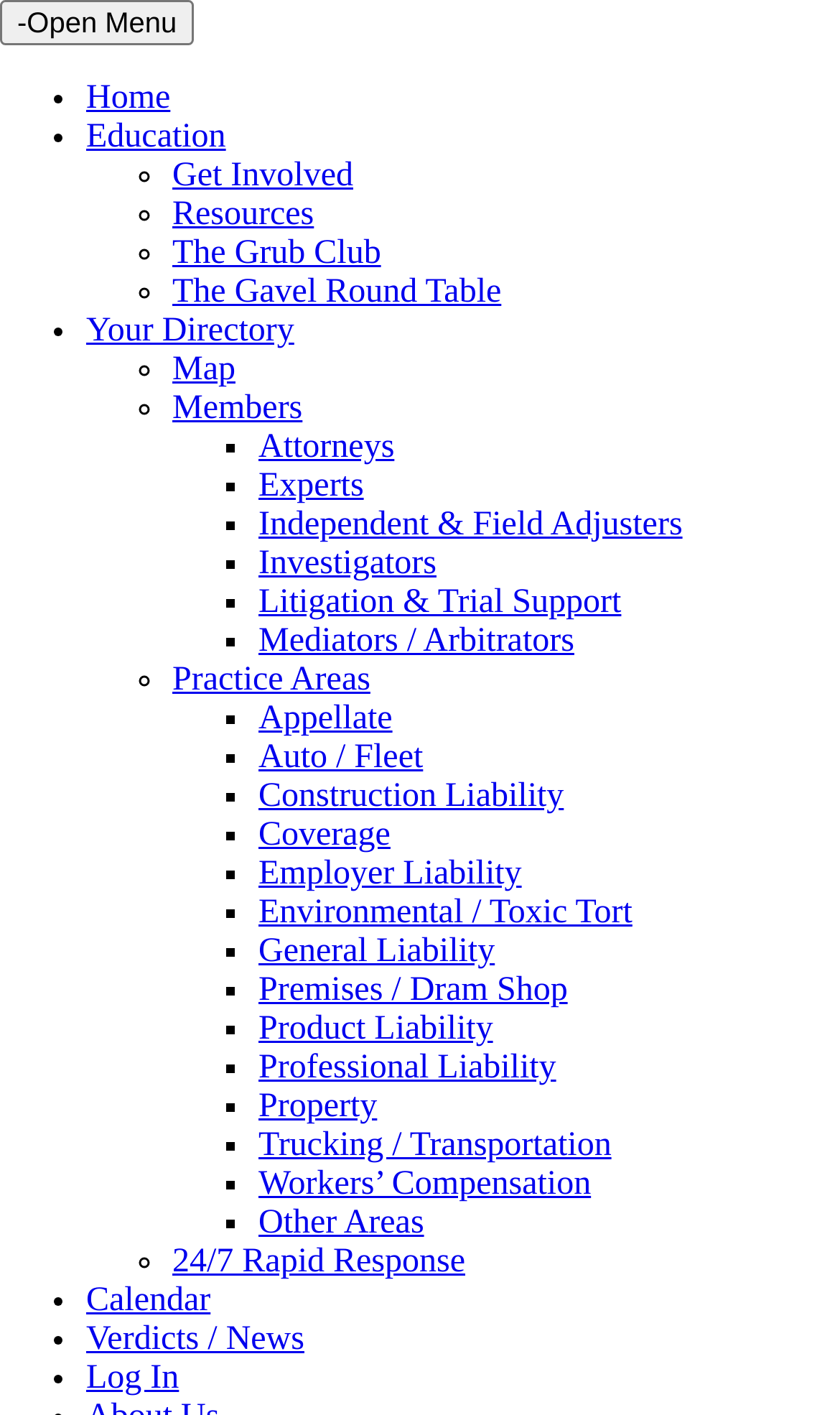Determine the bounding box coordinates for the UI element with the following description: "Litigation & Trial Support". The coordinates should be four float numbers between 0 and 1, represented as [left, top, right, bottom].

[0.308, 0.413, 0.74, 0.439]